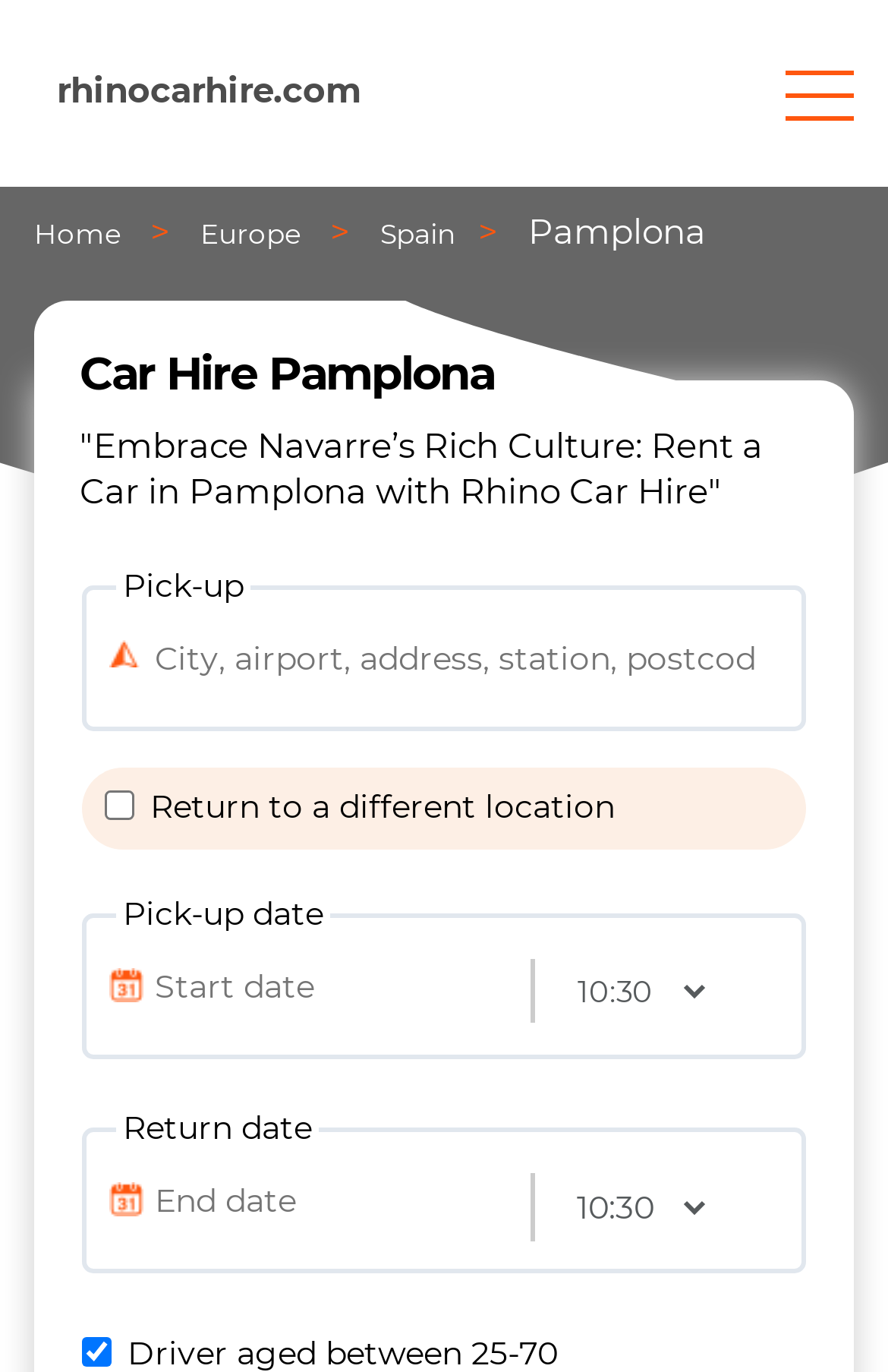Provide the bounding box coordinates for the UI element that is described by this text: "name="s" placeholder="Search this website"". The coordinates should be in the form of four float numbers between 0 and 1: [left, top, right, bottom].

None